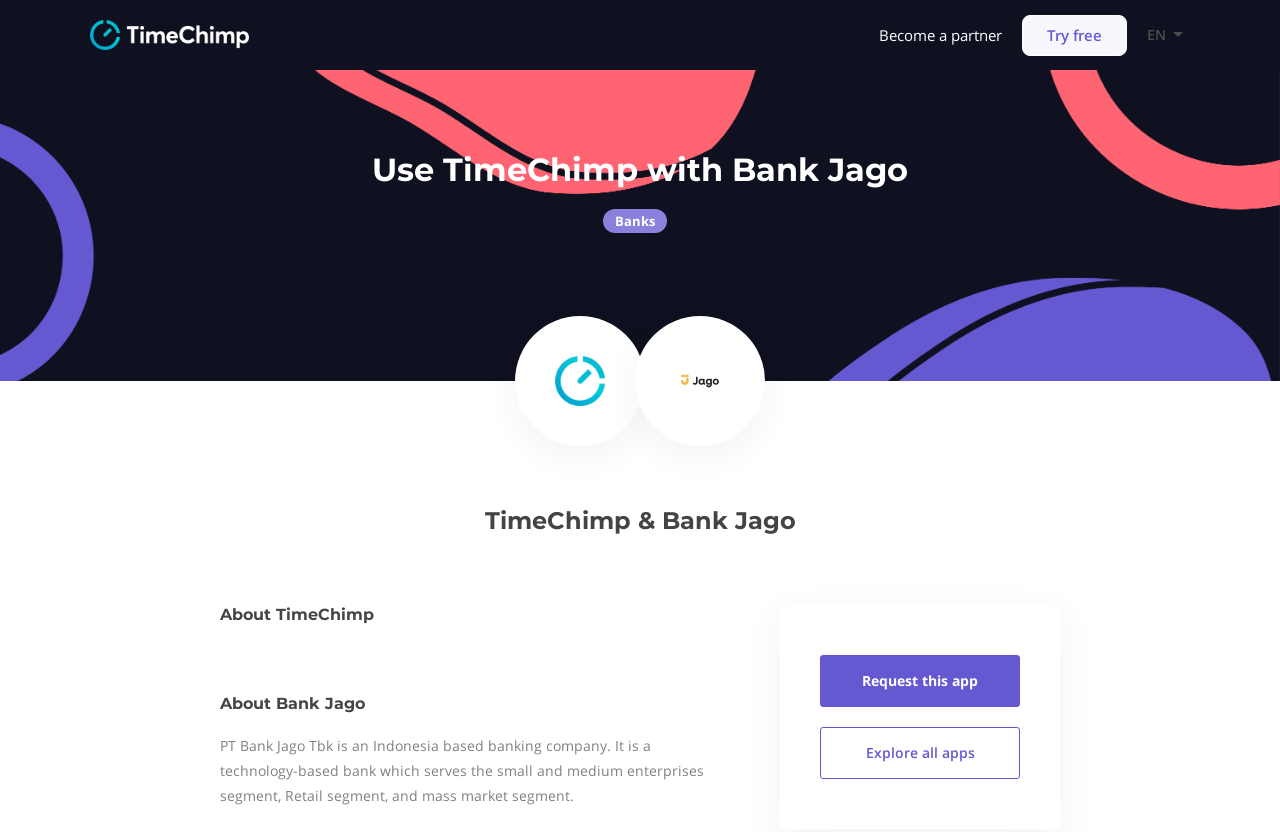Predict the bounding box for the UI component with the following description: "Request this app".

[0.641, 0.787, 0.797, 0.85]